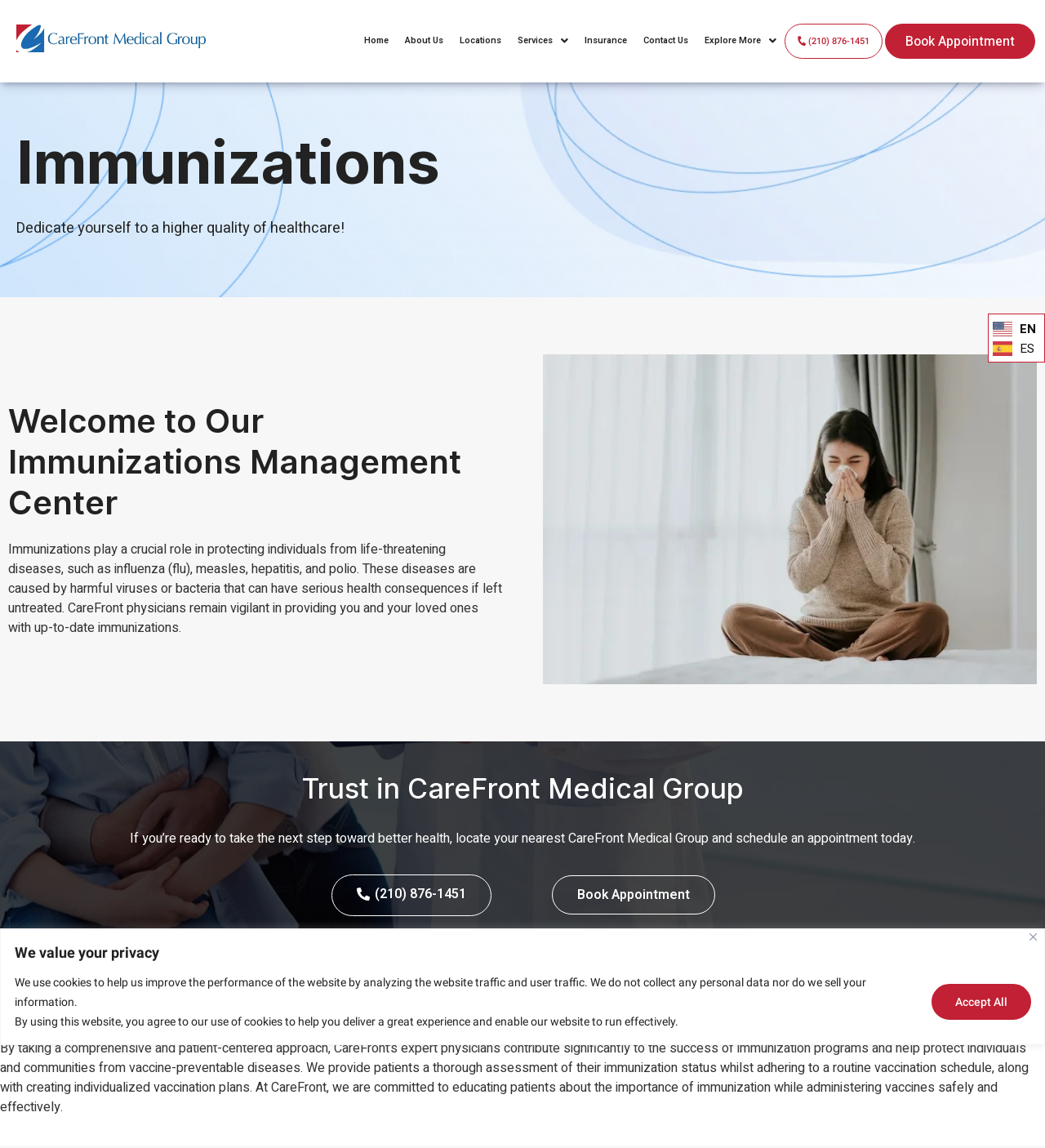Carefully examine the image and provide an in-depth answer to the question: What is the purpose of immunizations?

According to the webpage, immunizations play a crucial role in protecting individuals from life-threatening diseases, such as influenza (flu), measles, hepatitis, and polio, which are caused by harmful viruses or bacteria that can have serious health consequences if left untreated.